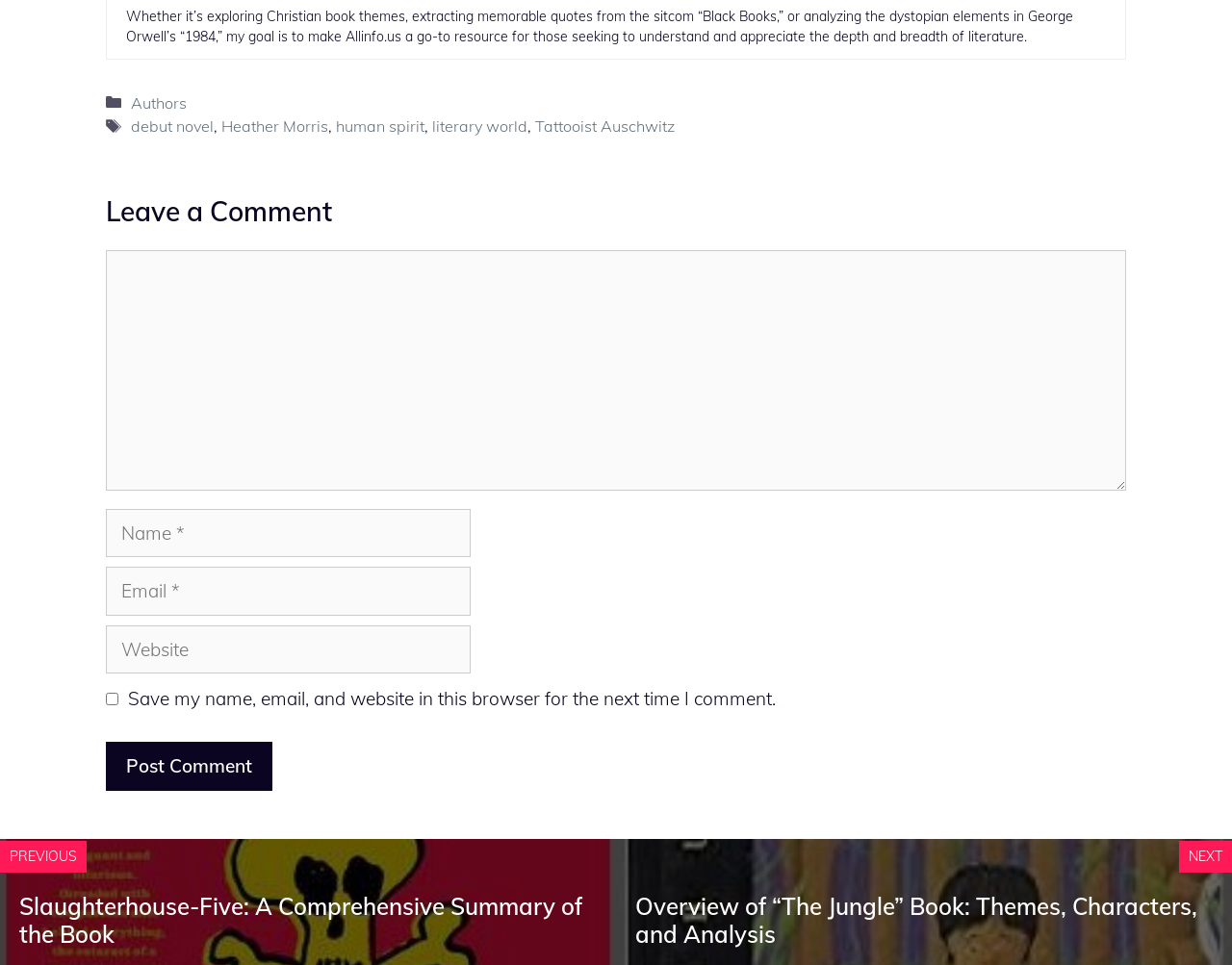Can you pinpoint the bounding box coordinates for the clickable element required for this instruction: "Contact via phone number (+34) 616 29 33 34"? The coordinates should be four float numbers between 0 and 1, i.e., [left, top, right, bottom].

None